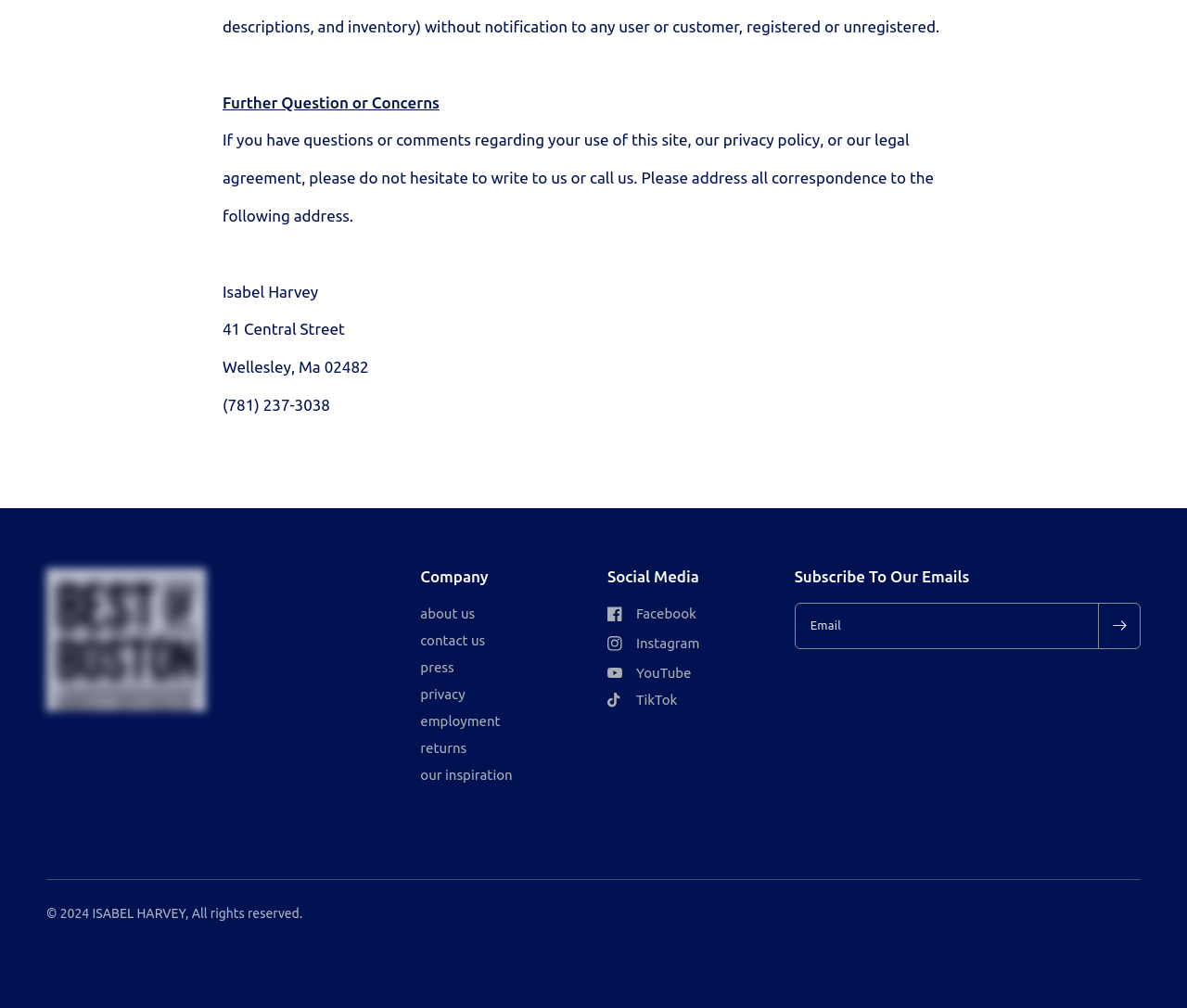What social media platforms are linked on the webpage?
Please provide a single word or phrase as your answer based on the image.

Facebook, Instagram, YouTube, TikTok